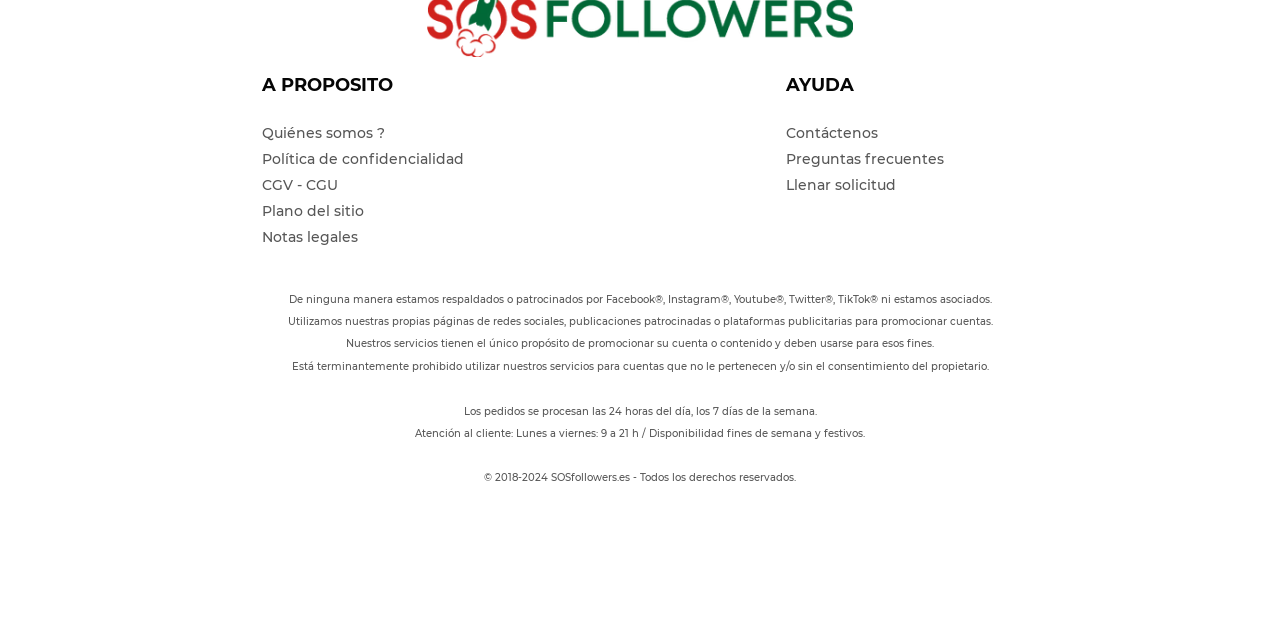Find the bounding box coordinates for the HTML element described as: "Plano del sitio". The coordinates should consist of four float values between 0 and 1, i.e., [left, top, right, bottom].

[0.205, 0.316, 0.284, 0.344]